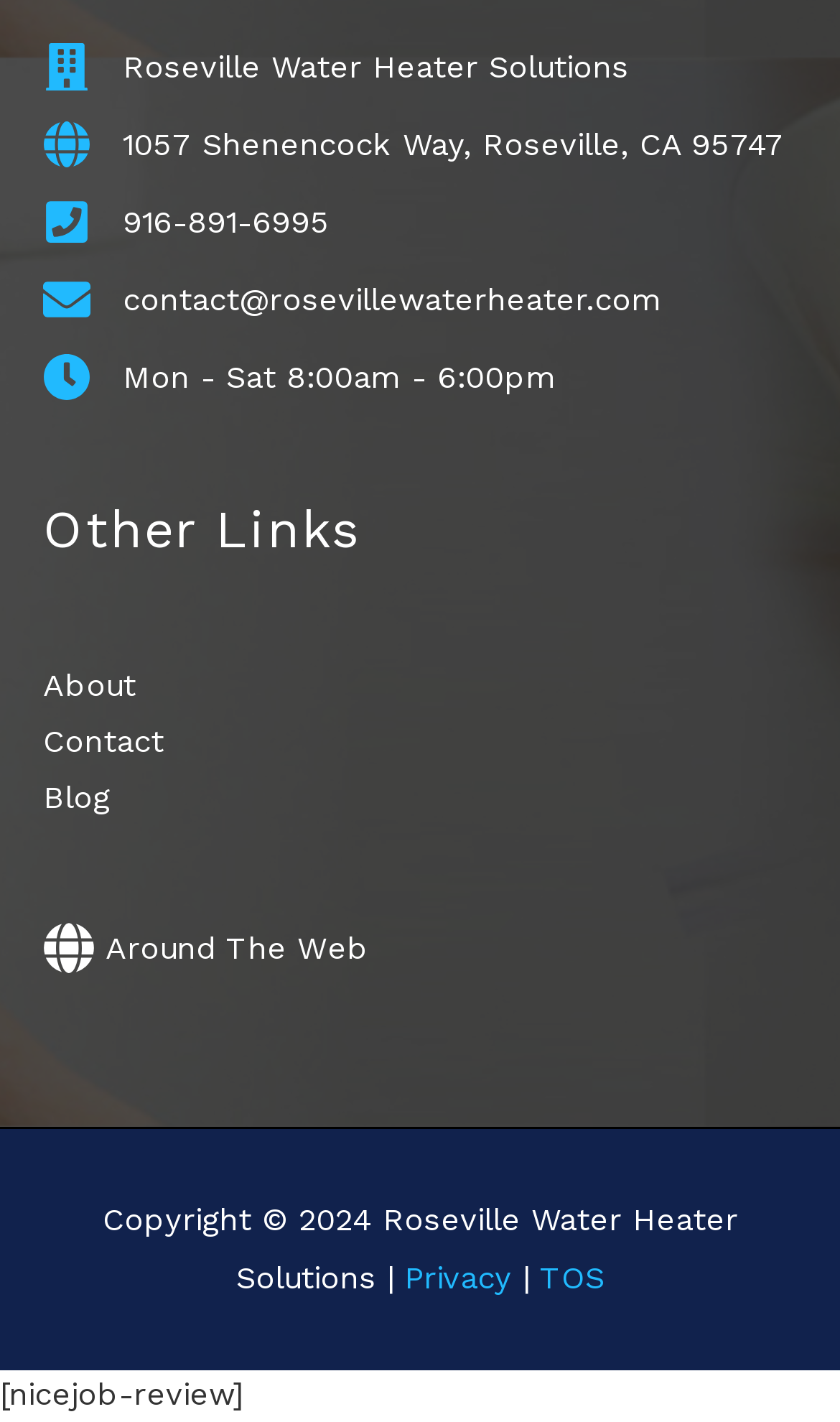Please determine the bounding box coordinates for the UI element described here. Use the format (top-left x, top-left y, bottom-right x, bottom-right y) with values bounded between 0 and 1: Blog

[0.051, 0.547, 0.131, 0.575]